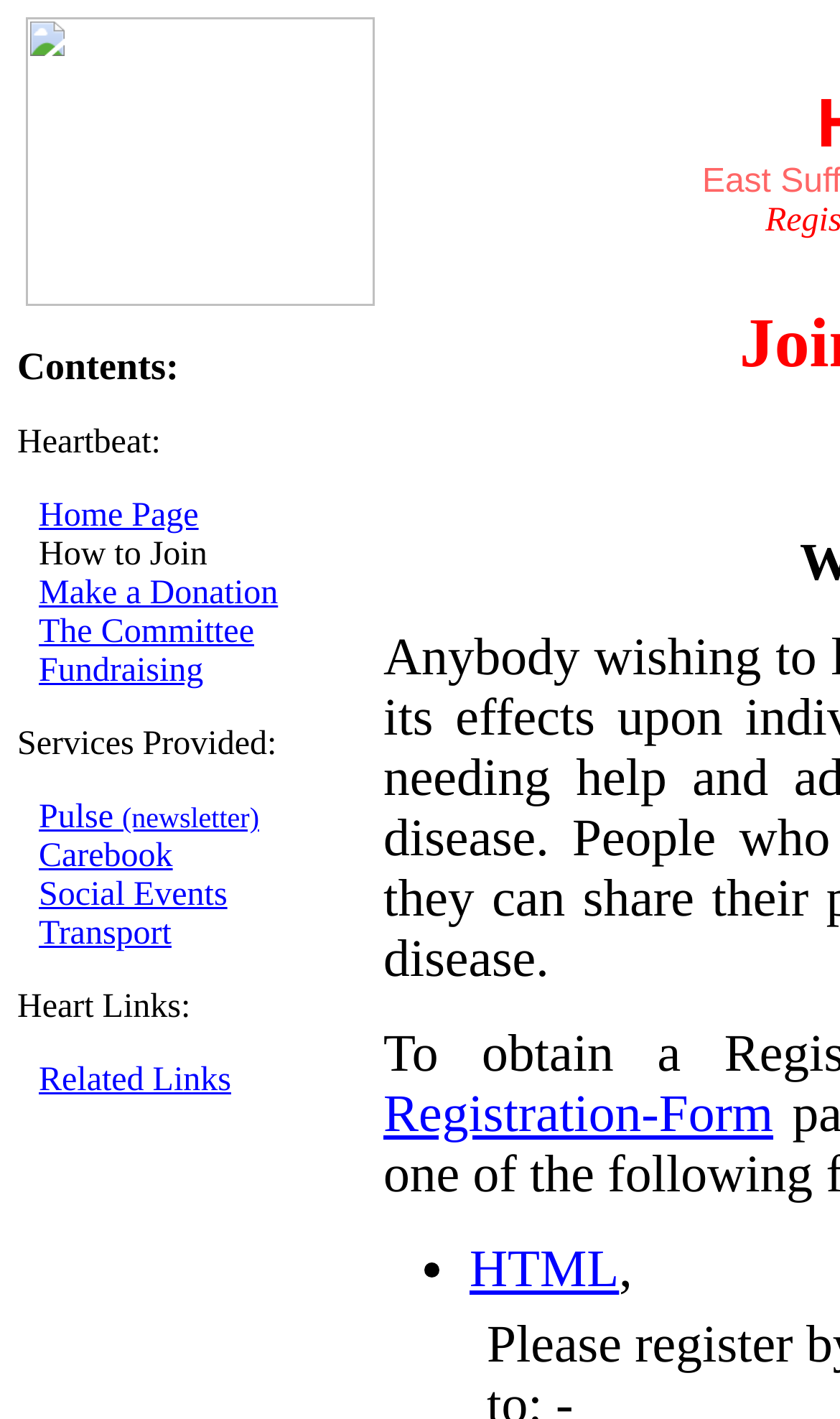Bounding box coordinates should be provided in the format (top-left x, top-left y, bottom-right x, bottom-right y) with all values between 0 and 1. Identify the bounding box for this UI element: parent_node: Effortless Math

None